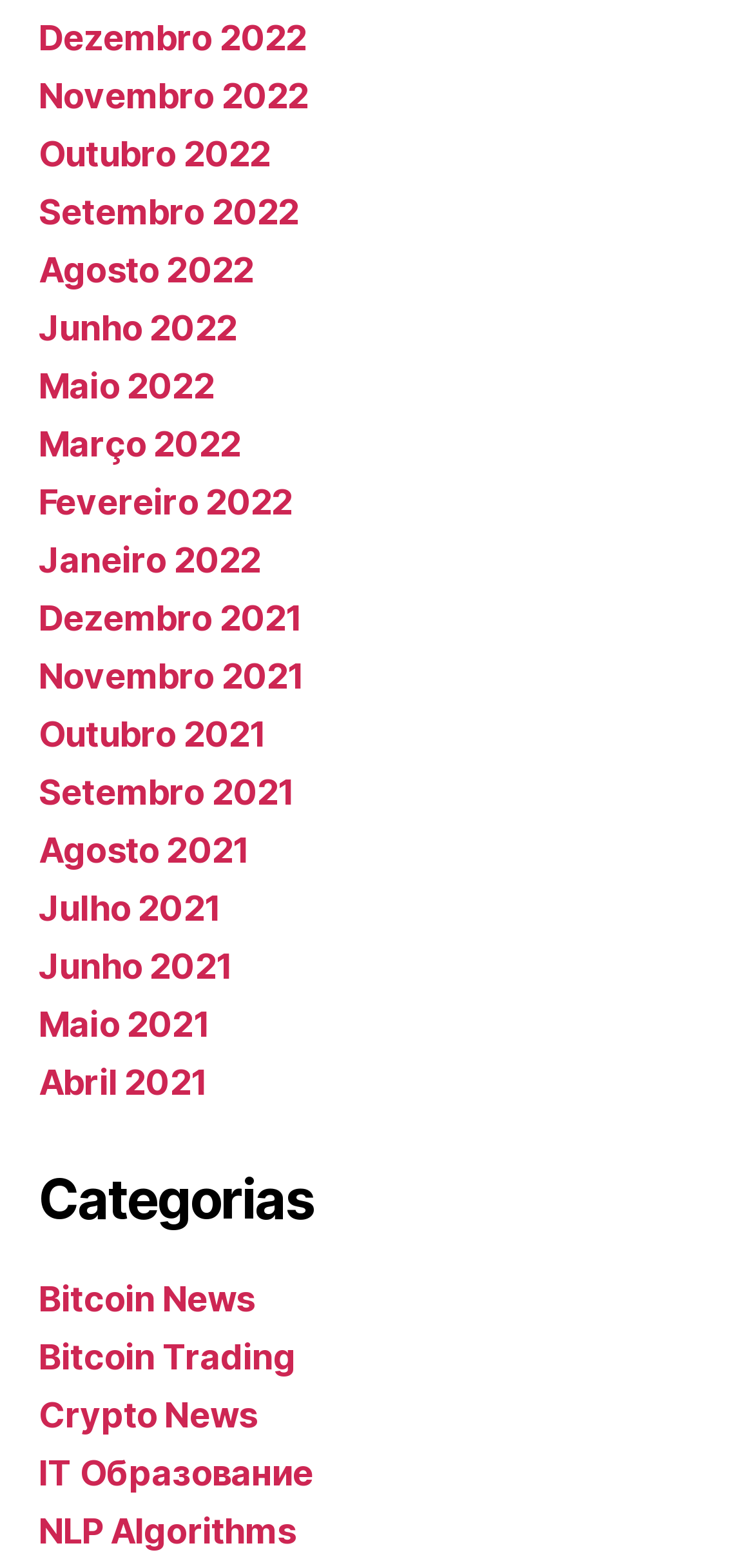What is the earliest month listed?
From the details in the image, provide a complete and detailed answer to the question.

I scanned the list of months and found that the earliest month listed is Abril 2021, which is at the bottom of the list.